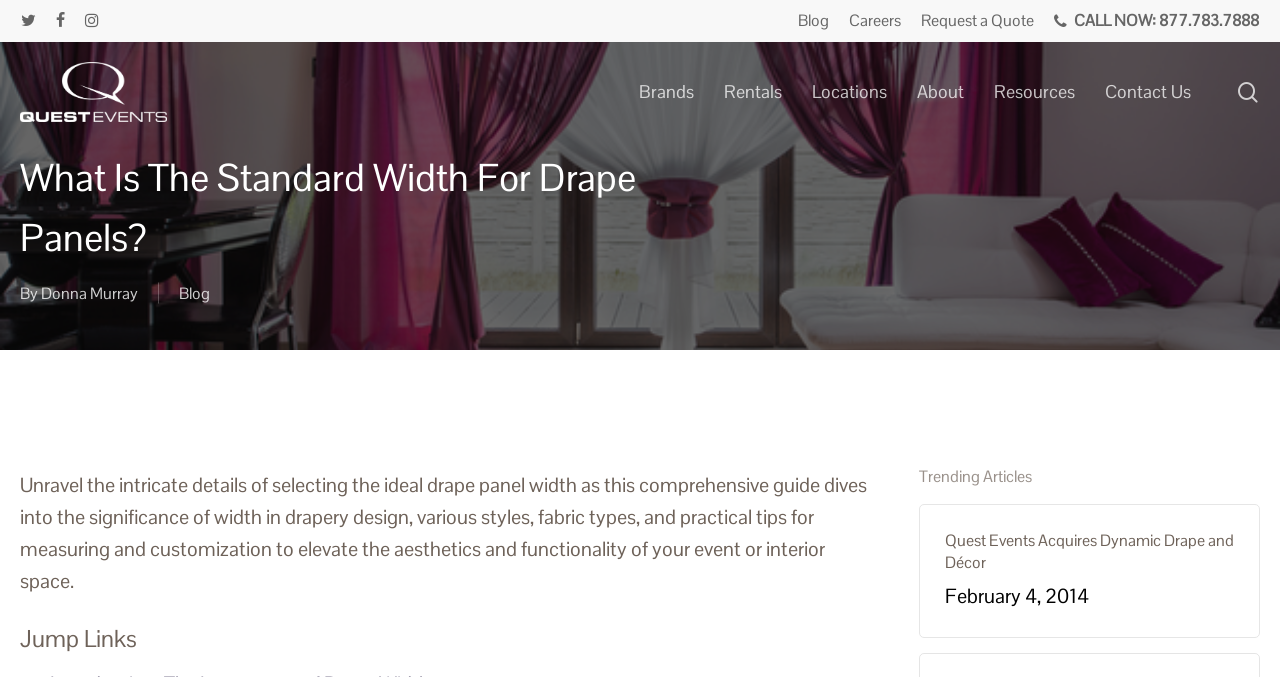Who wrote the blog post? Look at the image and give a one-word or short phrase answer.

Donna Murray